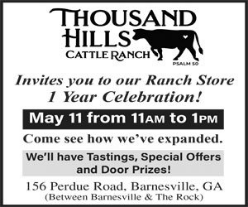What is featured in the design of the invitation?
Using the image, provide a concise answer in one word or a short phrase.

A silhouette of a cow